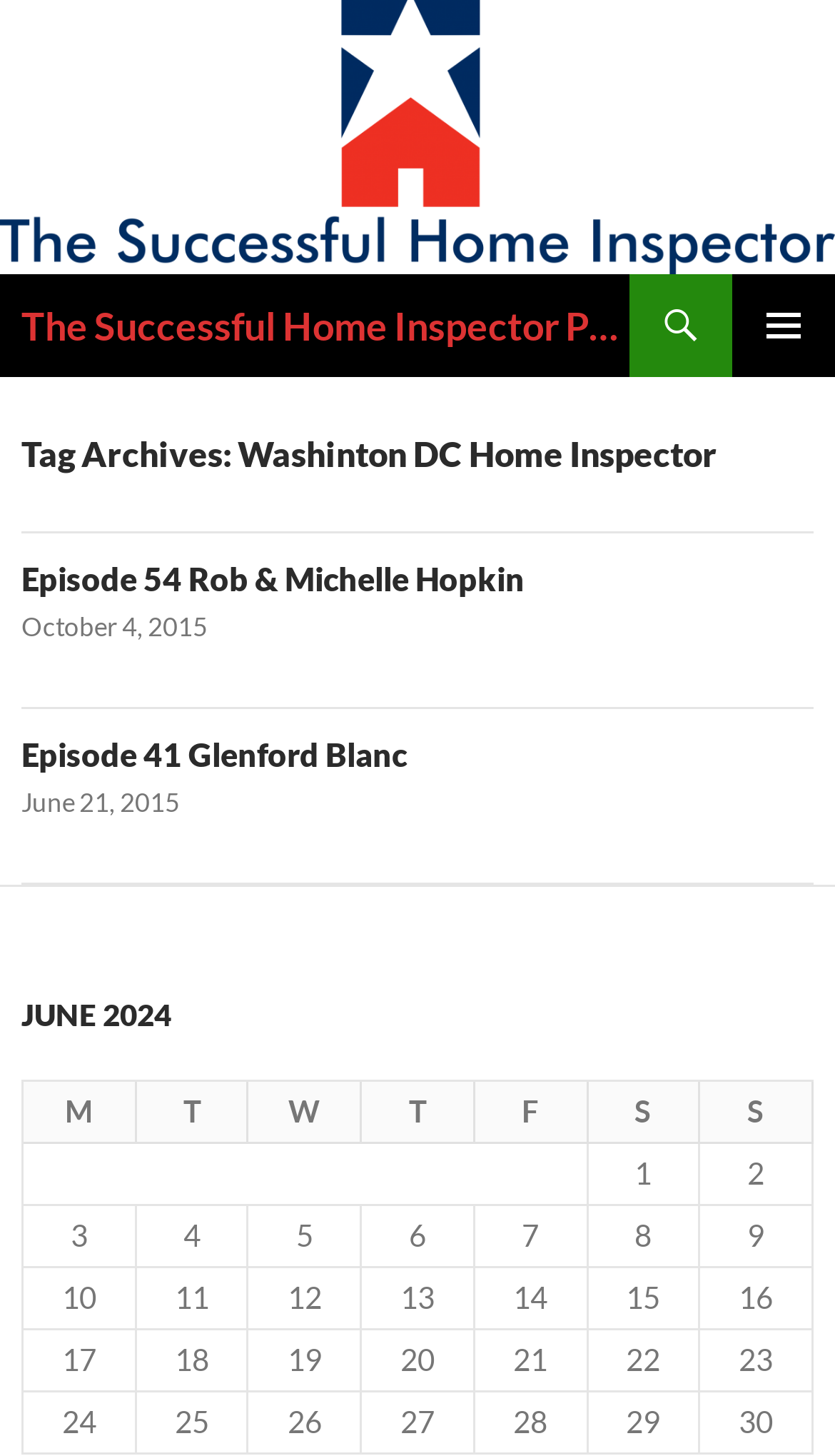Pinpoint the bounding box coordinates of the area that must be clicked to complete this instruction: "Read the 'Episode 54 Rob & Michelle Hopkin' article".

[0.026, 0.385, 0.628, 0.411]